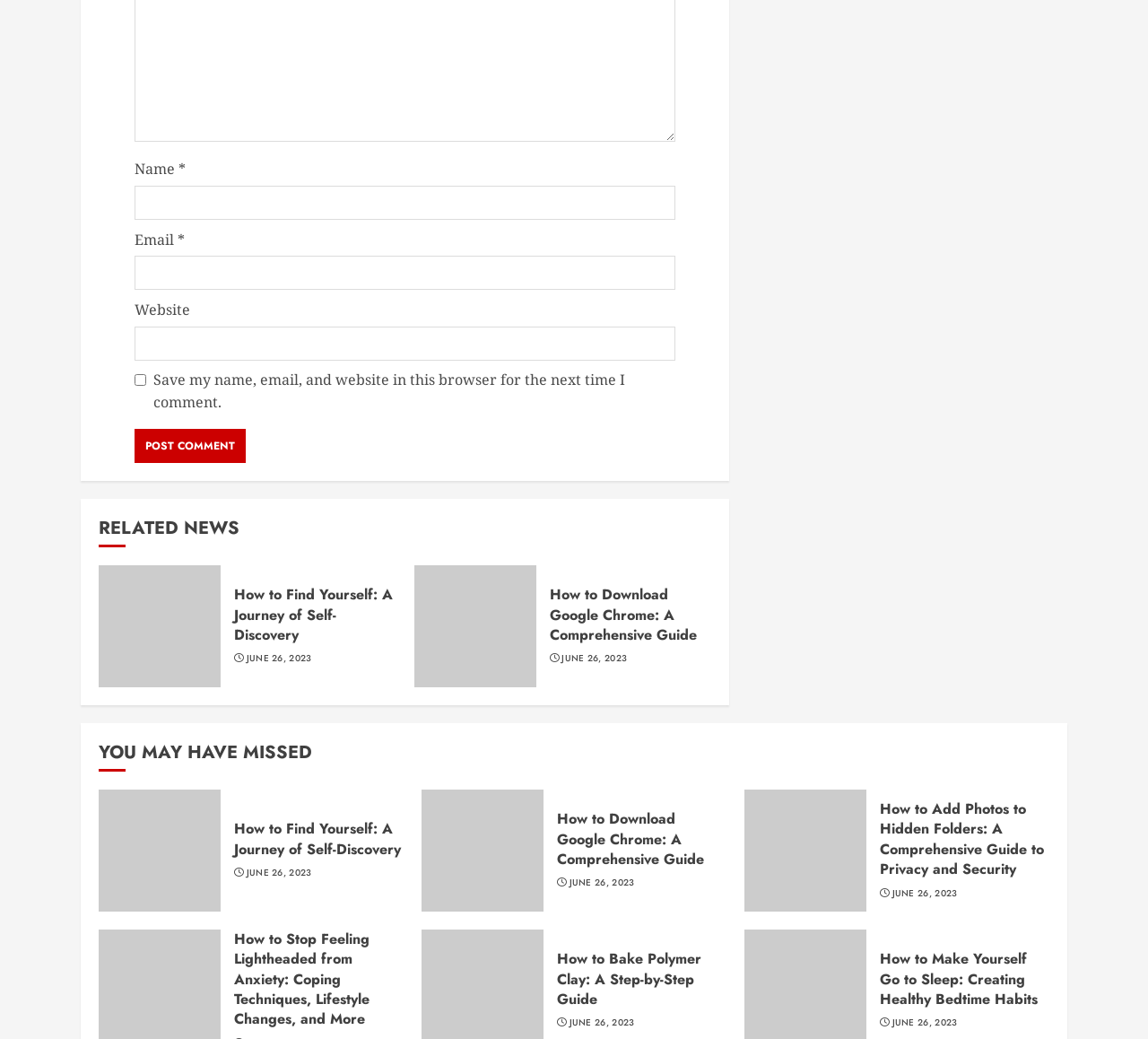Please provide a short answer using a single word or phrase for the question:
What is the button label below the 'Website' textbox?

Post Comment